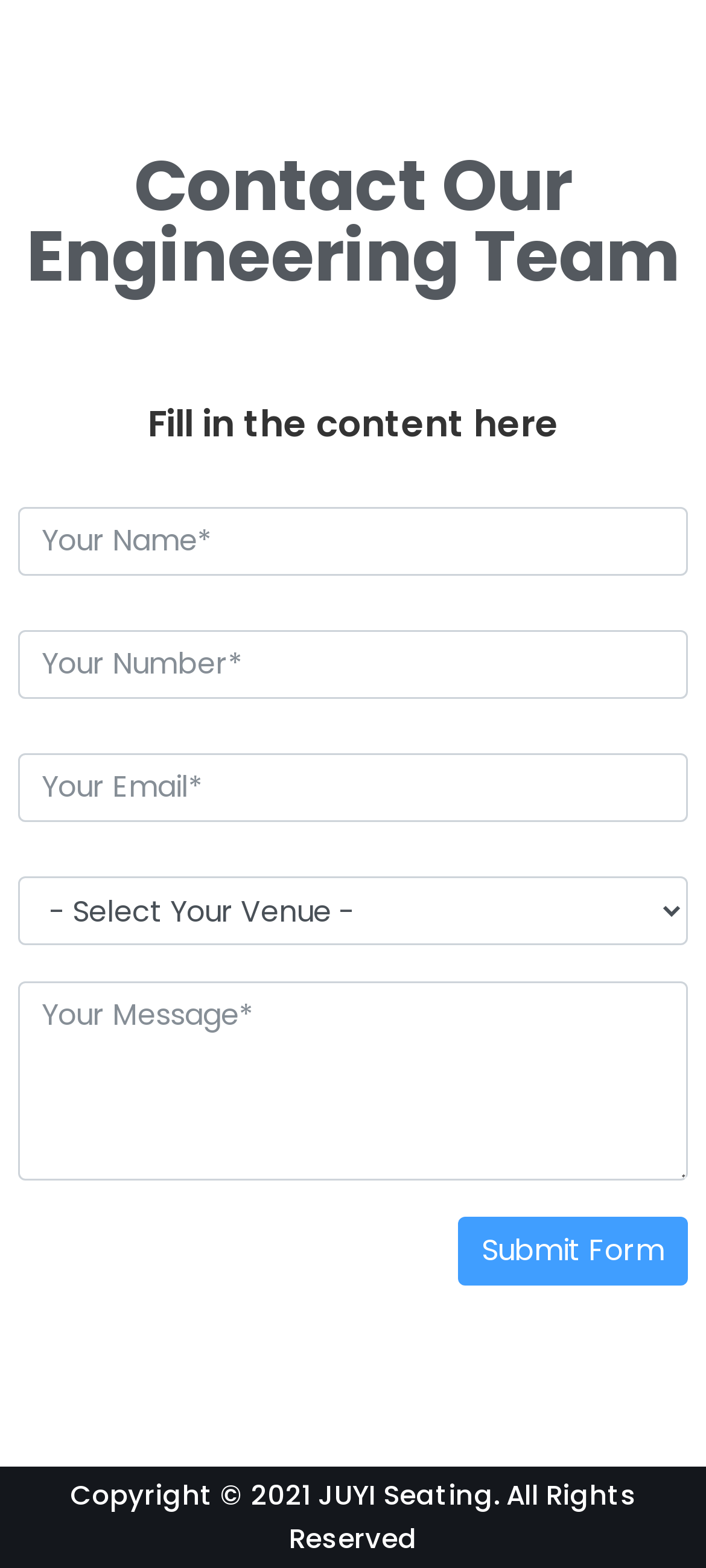How many fields are required in the form?
Give a single word or phrase answer based on the content of the image.

4